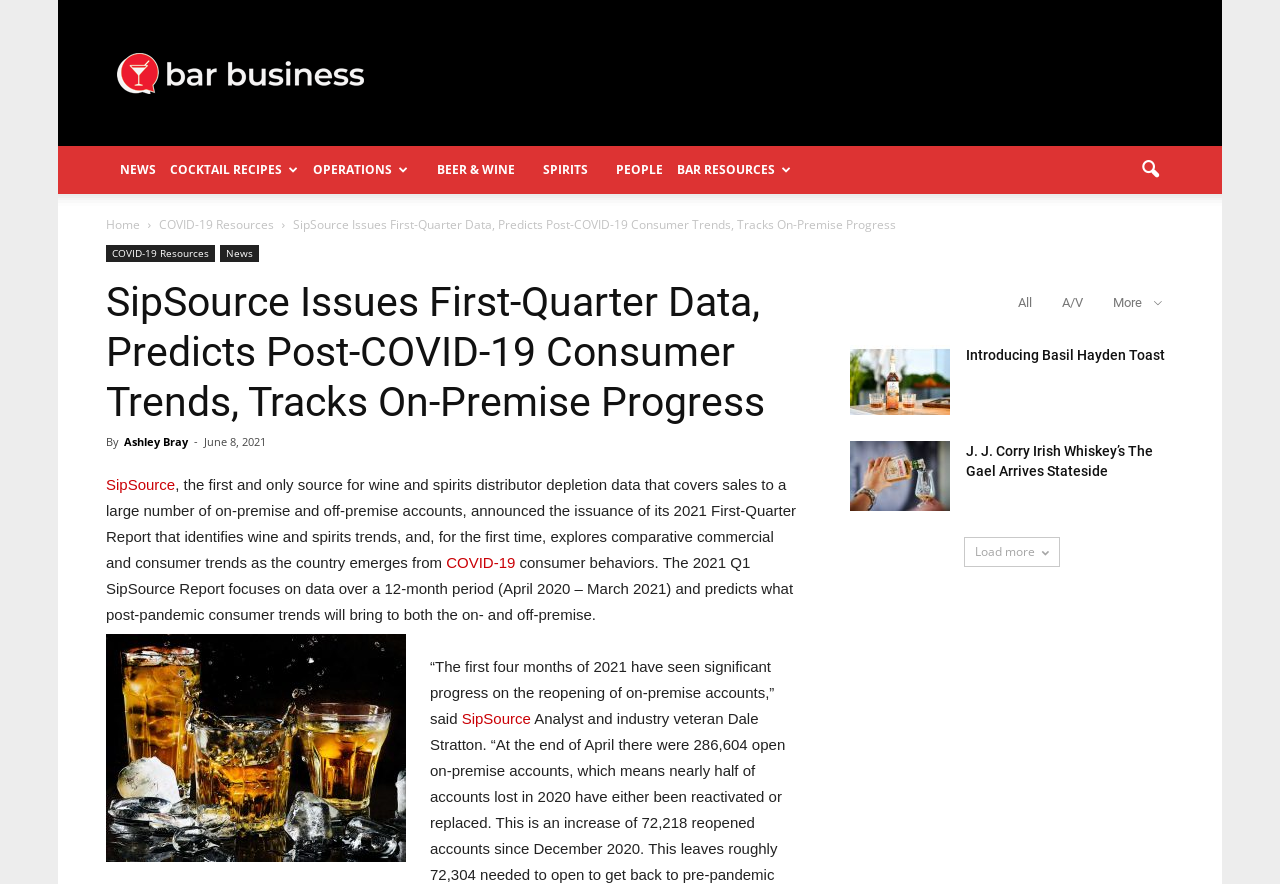Show the bounding box coordinates for the element that needs to be clicked to execute the following instruction: "Explore SipSource". Provide the coordinates in the form of four float numbers between 0 and 1, i.e., [left, top, right, bottom].

[0.083, 0.538, 0.137, 0.558]